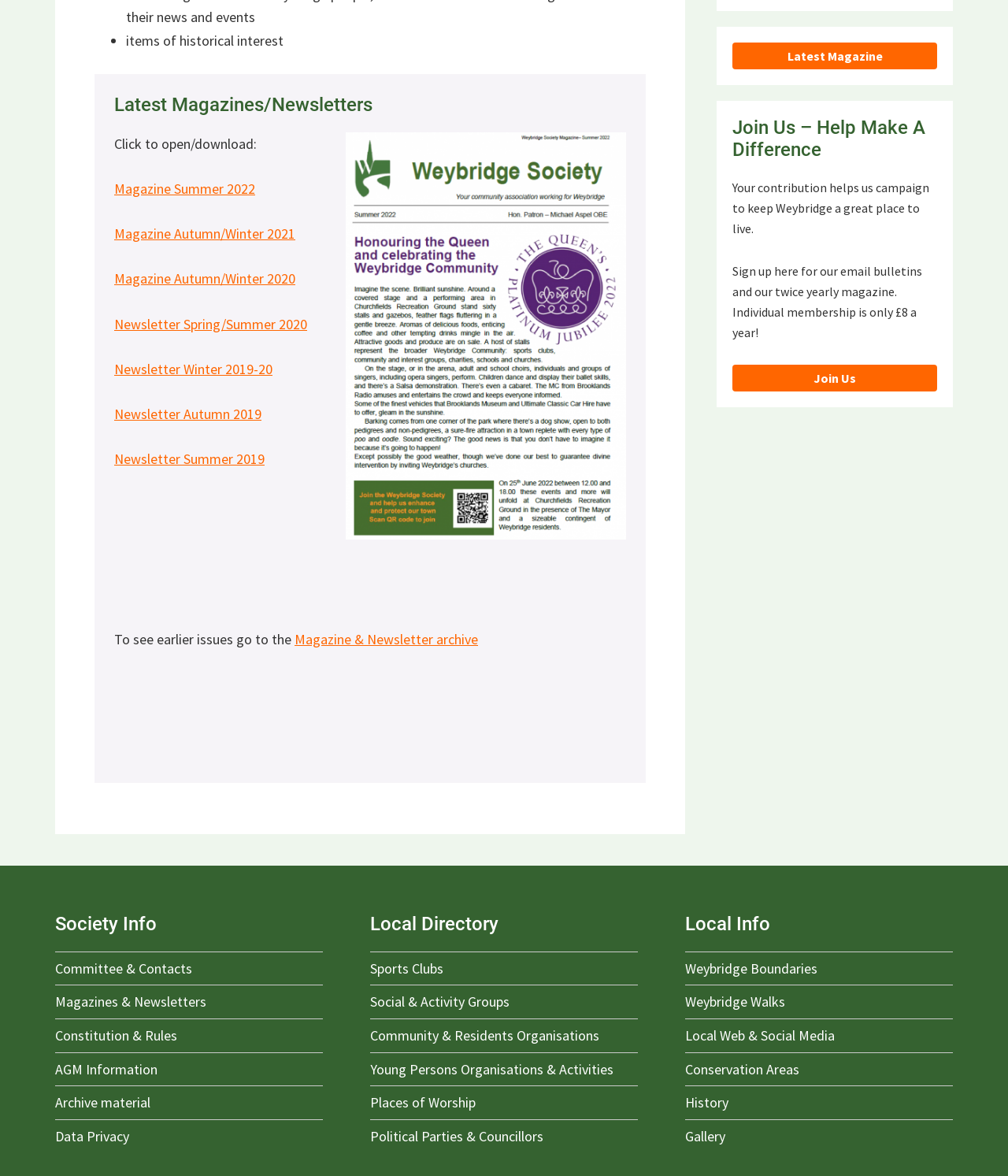Locate and provide the bounding box coordinates for the HTML element that matches this description: "2D and 360 image backgrounds".

None